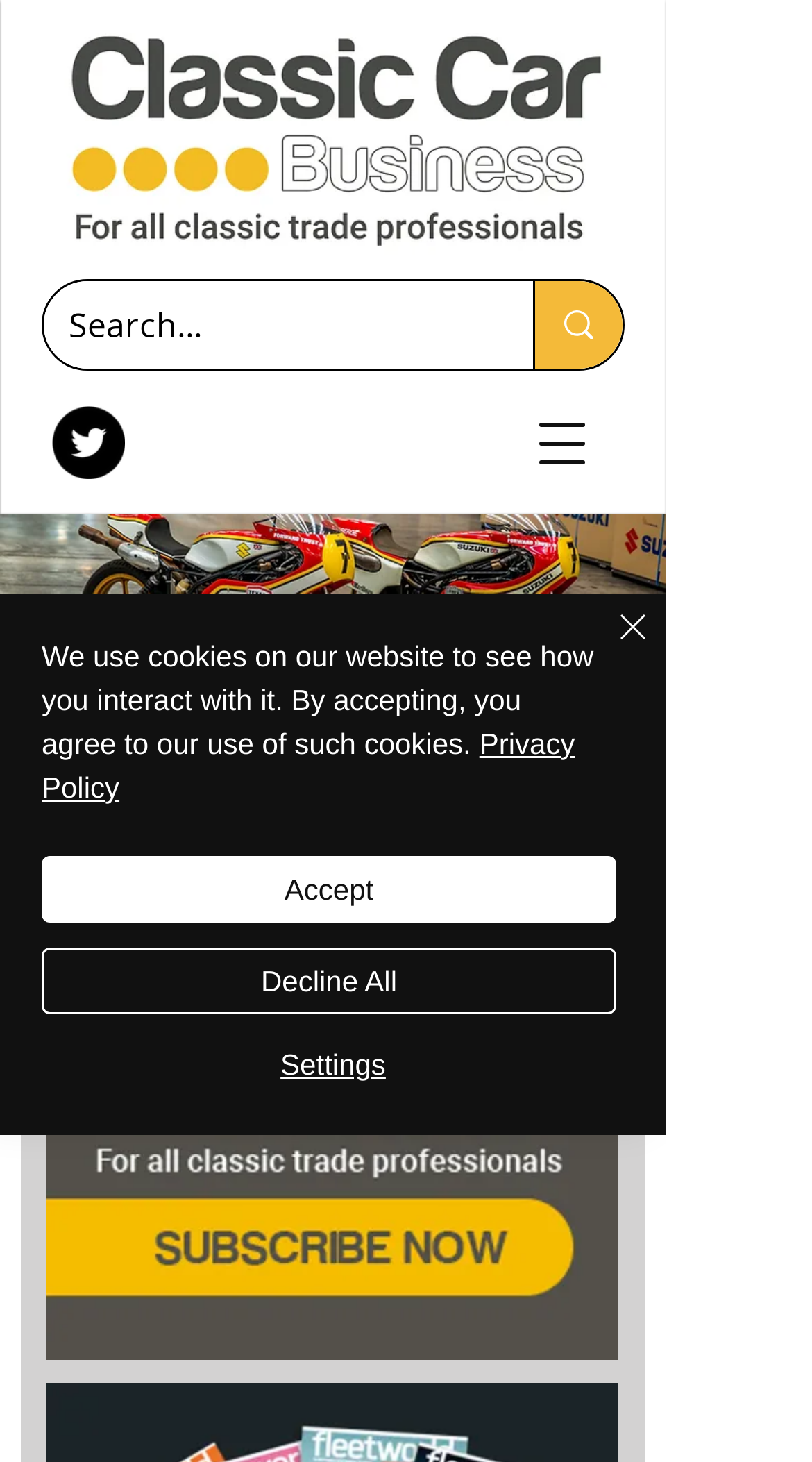Use a single word or phrase to answer the following:
What is the purpose of the search box?

To search the website